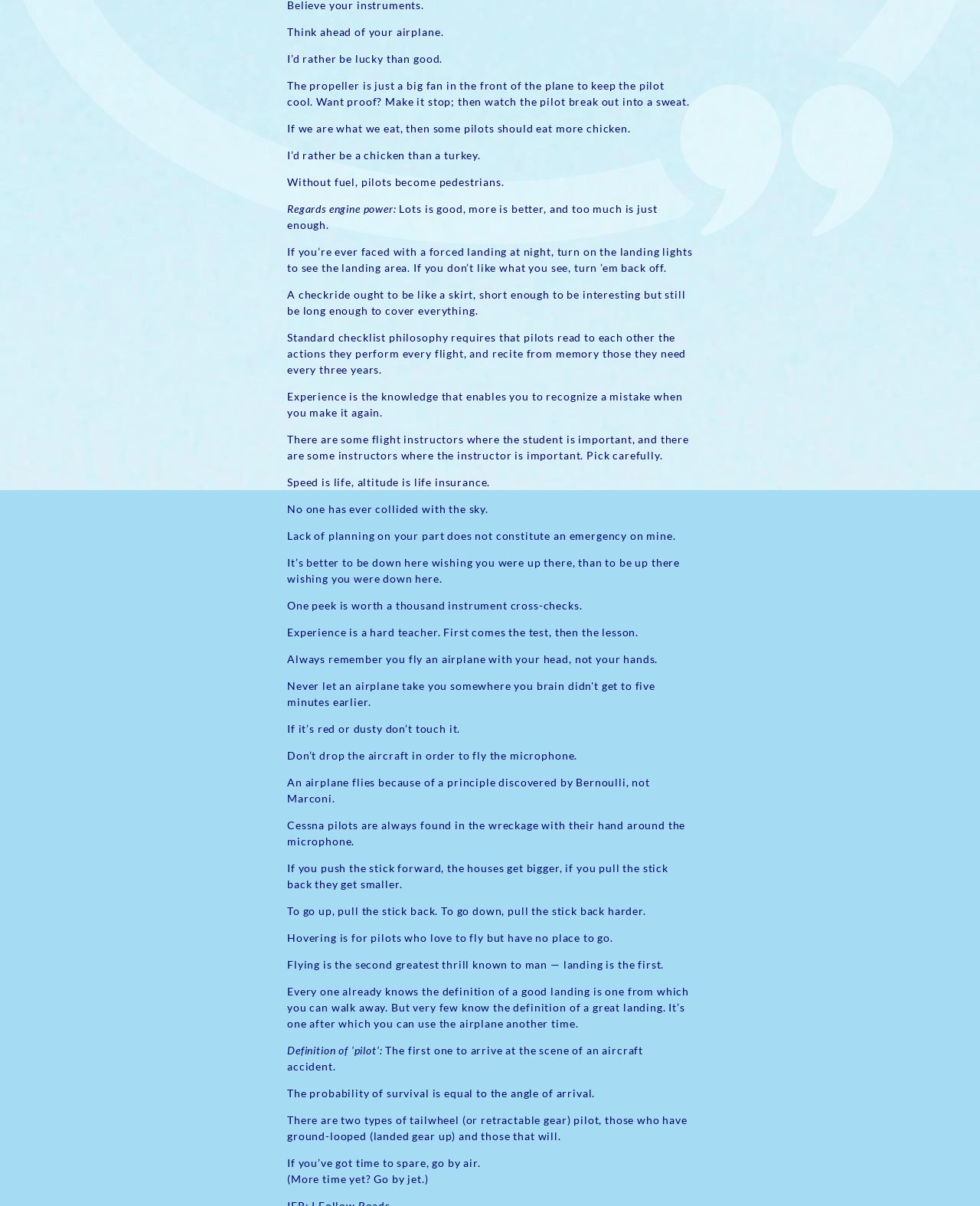Based on the element description © 1996-2024. All rights reserved., identify the bounding box of the UI element in the given webpage screenshot. The coordinates should be in the format (top-left x, top-left y, bottom-right x, bottom-right y) and must be between 0 and 1.

[0.043, 0.302, 0.226, 0.313]